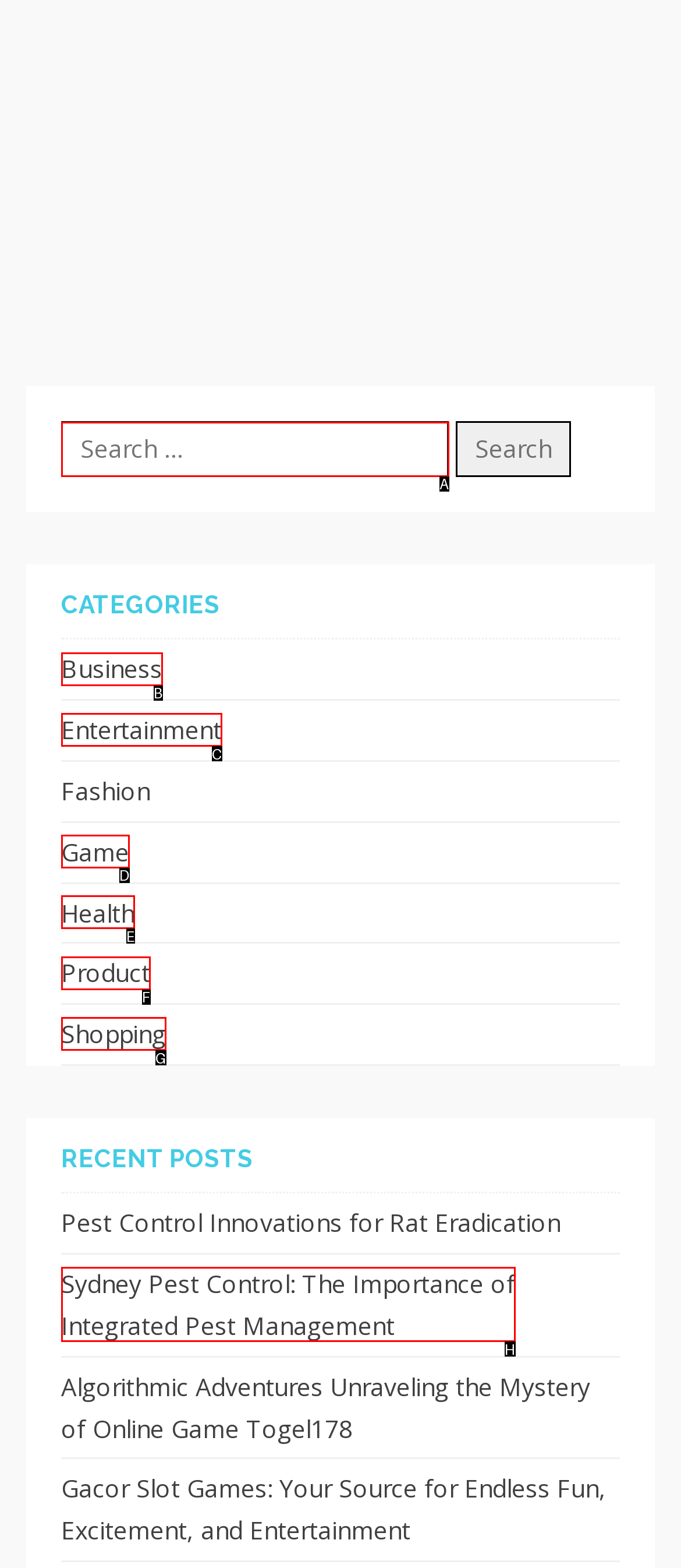Which HTML element should be clicked to complete the following task: Search for something?
Answer with the letter corresponding to the correct choice.

A